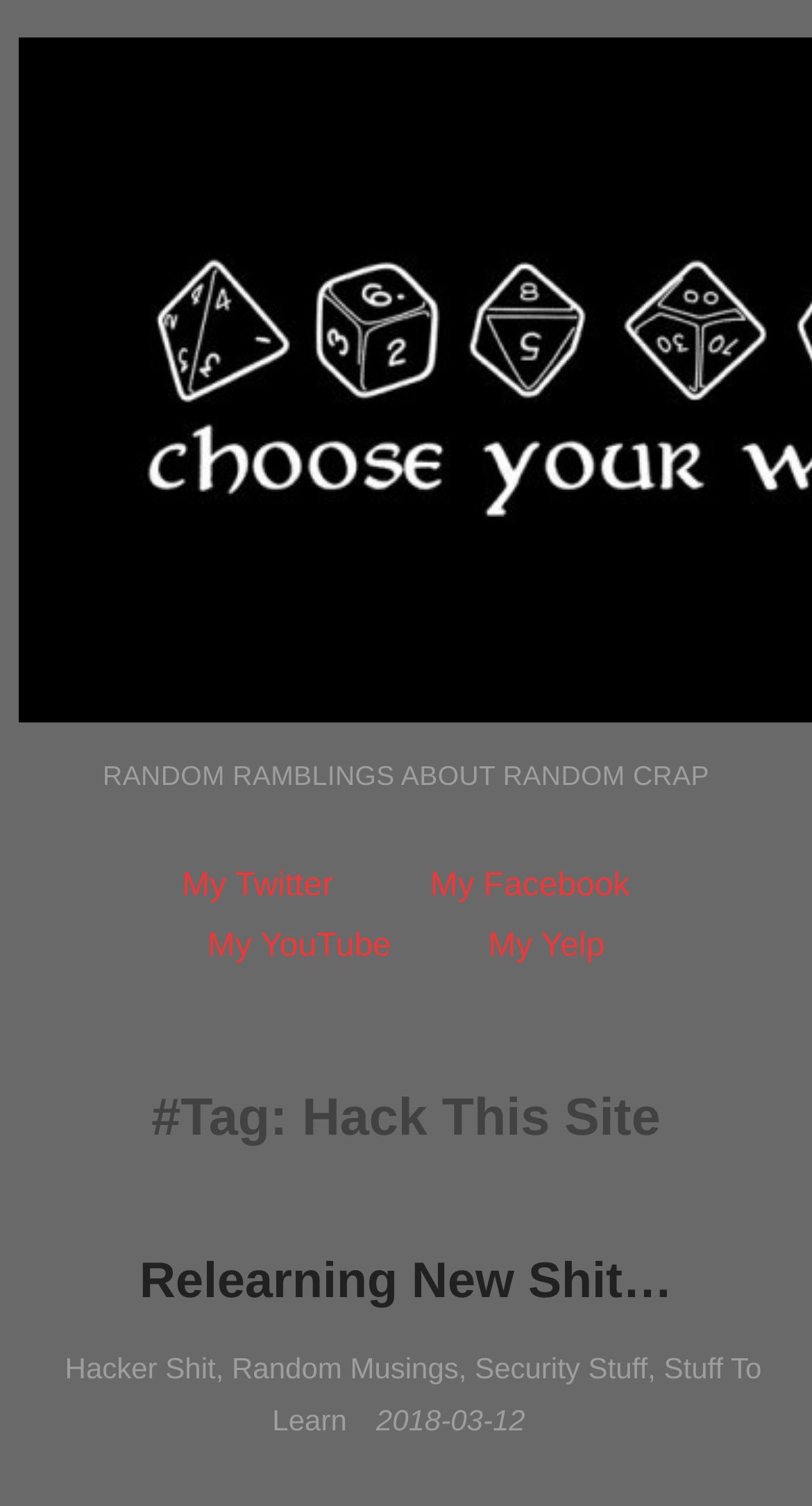Locate the bounding box coordinates of the item that should be clicked to fulfill the instruction: "explore Hacker Shit".

[0.08, 0.897, 0.266, 0.919]